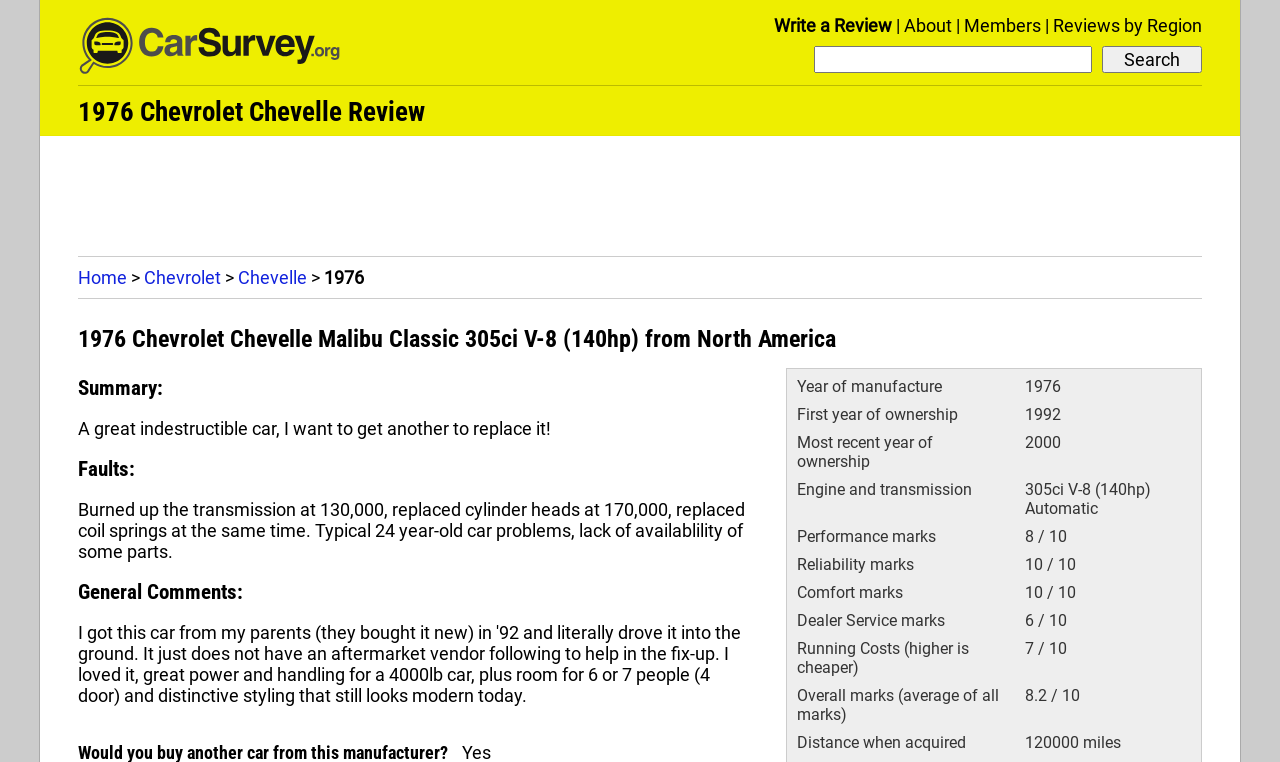Locate the coordinates of the bounding box for the clickable region that fulfills this instruction: "Click the 'Write a Review' link".

[0.605, 0.02, 0.697, 0.047]